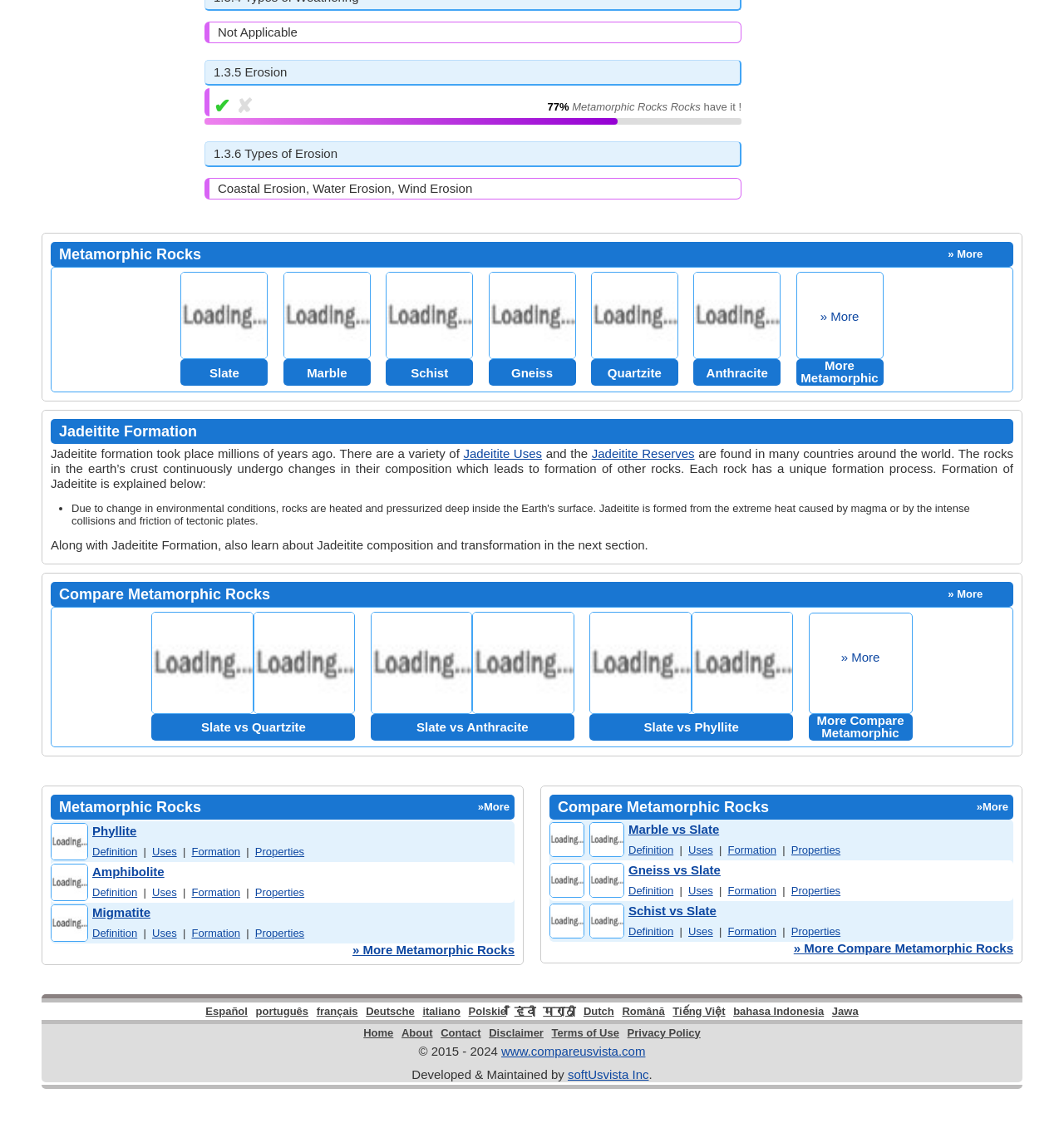Can you identify the bounding box coordinates of the clickable region needed to carry out this instruction: 'view Phyllite Rock properties'? The coordinates should be four float numbers within the range of 0 to 1, stated as [left, top, right, bottom].

[0.048, 0.725, 0.083, 0.76]